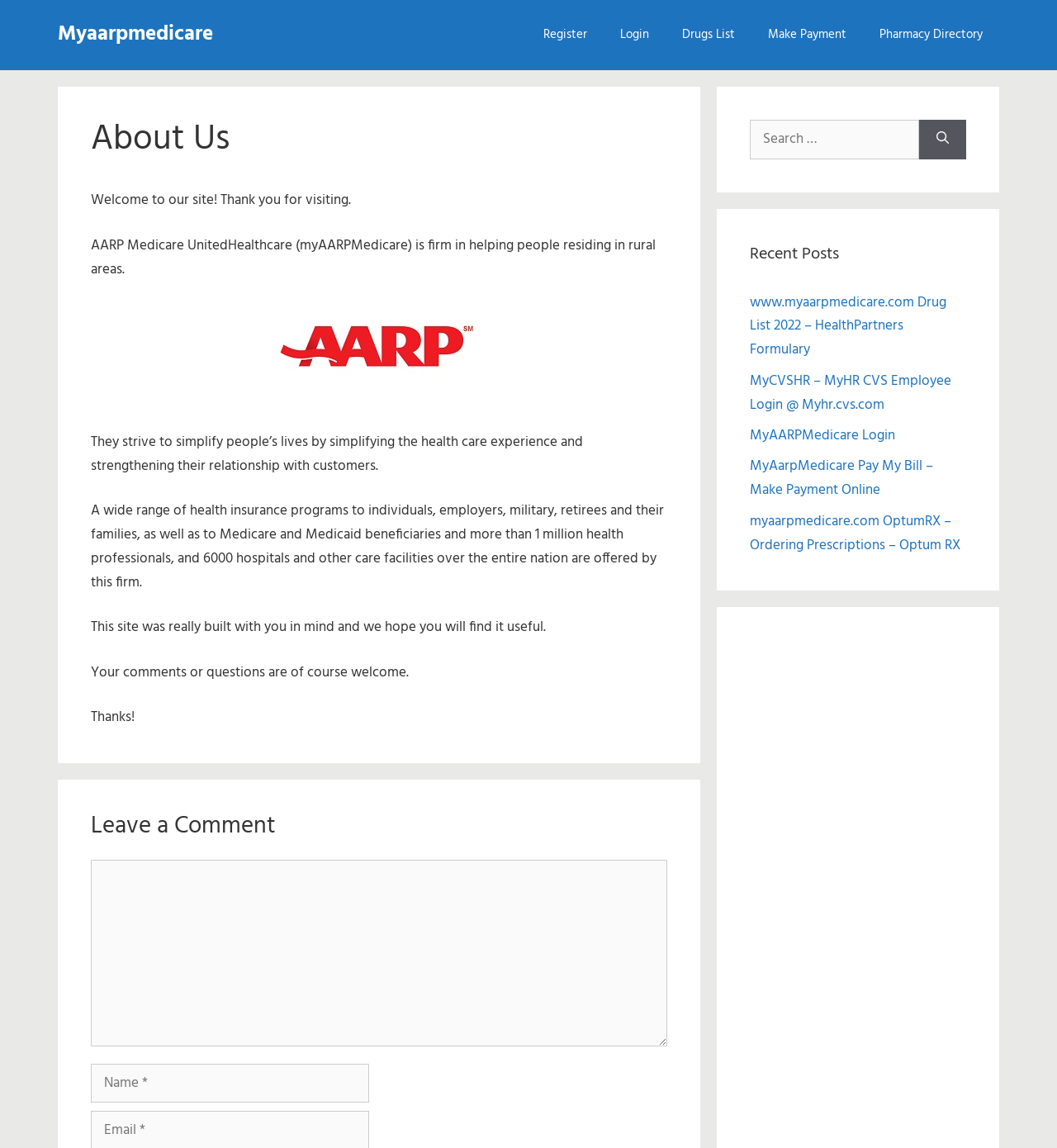Can you specify the bounding box coordinates for the region that should be clicked to fulfill this instruction: "Click on the 'Register' link".

[0.498, 0.0, 0.571, 0.061]